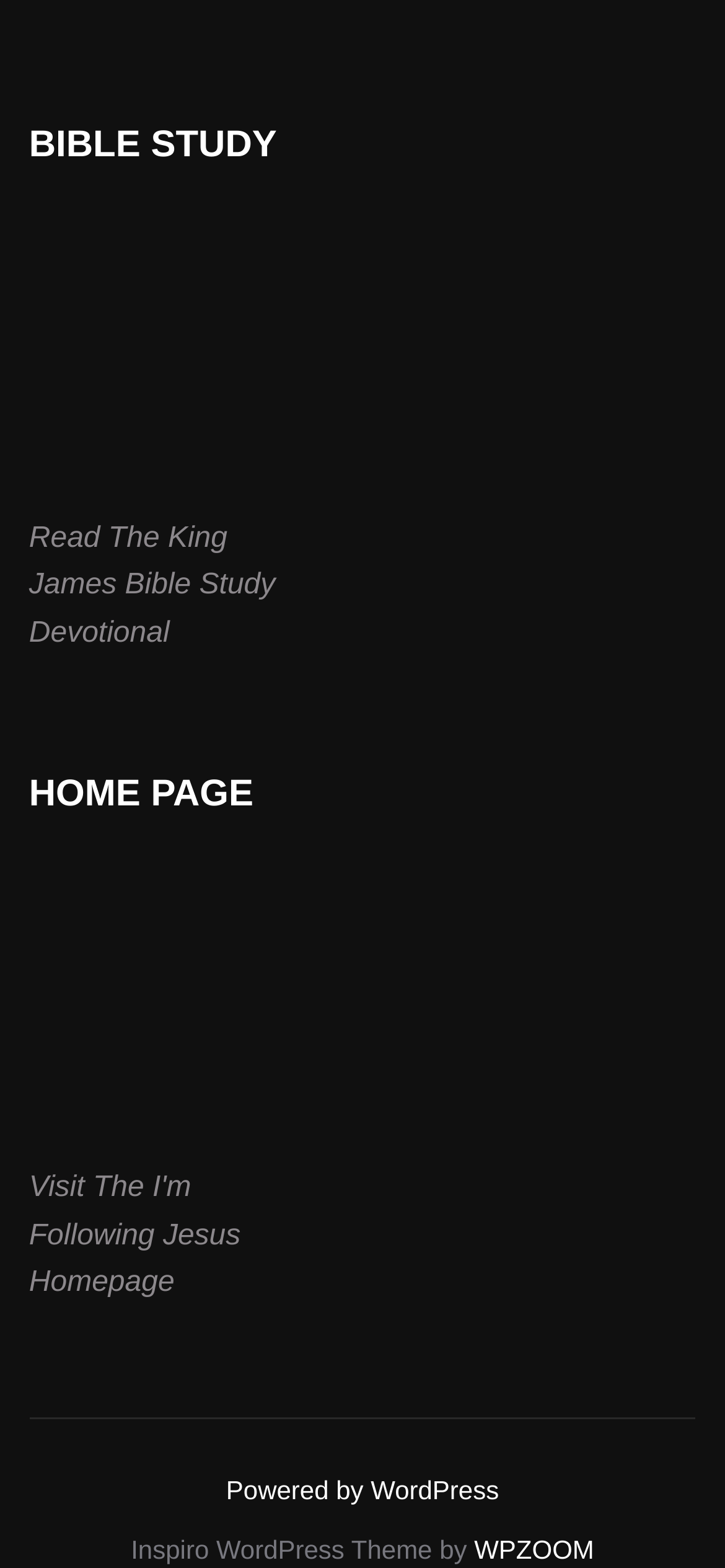What is the platform used to power this website? Refer to the image and provide a one-word or short phrase answer.

WordPress